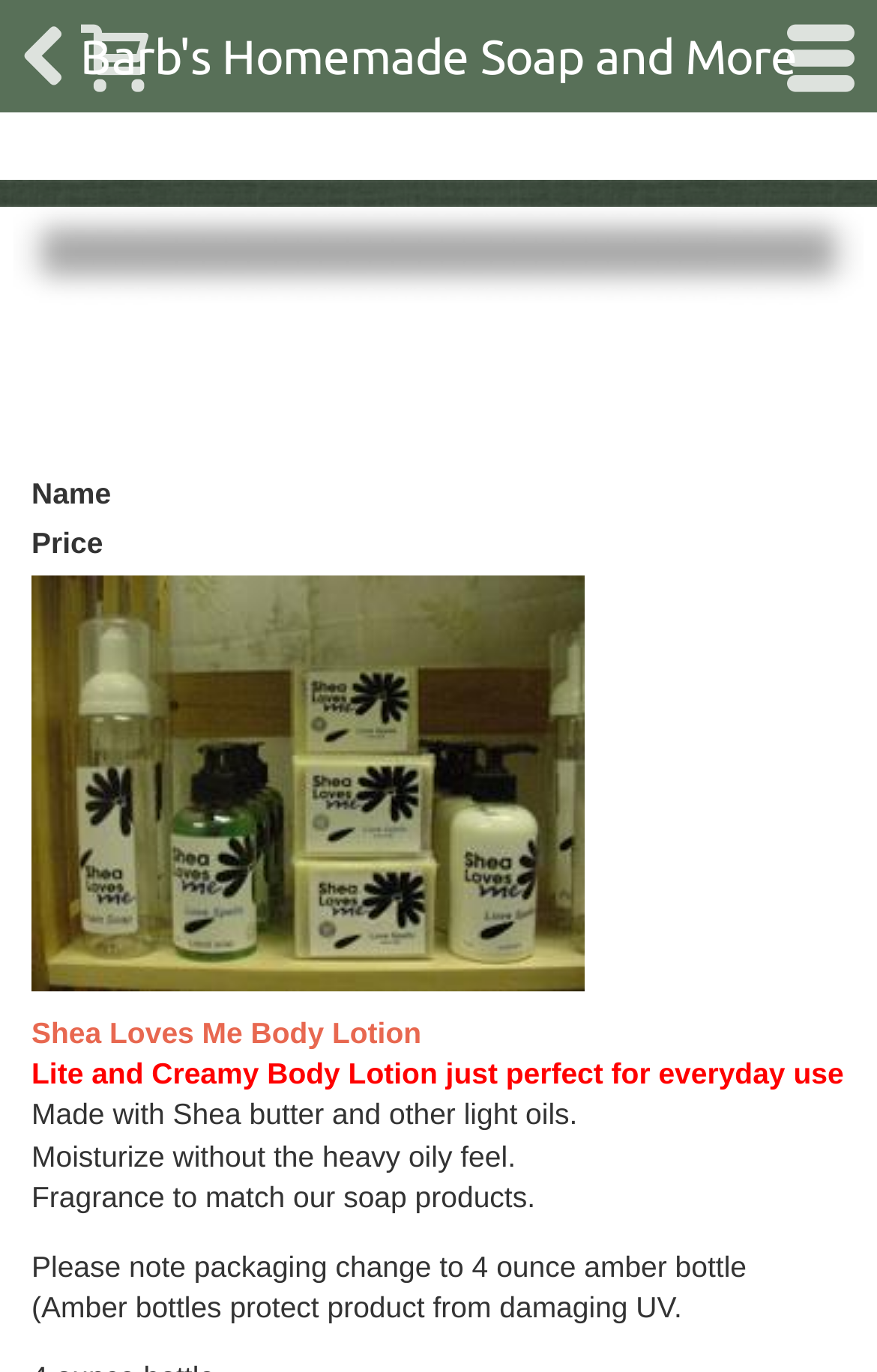Given the element description: "#", predict the bounding box coordinates of this UI element. The coordinates must be four float numbers between 0 and 1, given as [left, top, right, bottom].

[0.897, 0.008, 1.0, 0.077]